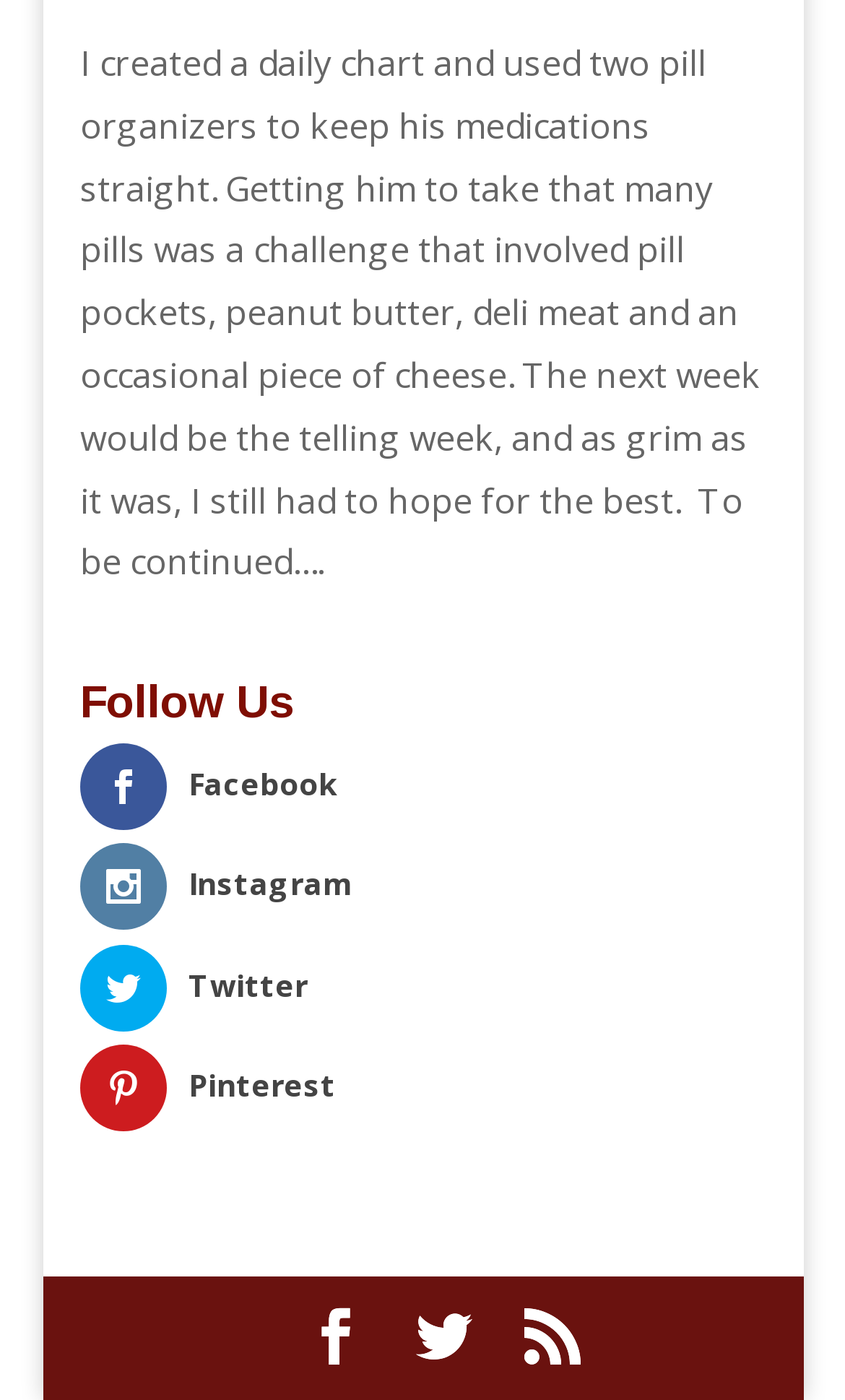Please provide a comprehensive answer to the question based on the screenshot: What is the author's challenge?

The author is describing a scenario where they created a daily chart and used two pill organizers to keep someone's medications straight. The challenge they faced was getting this person to take a large number of pills, which they overcame using creative methods like pill pockets, peanut butter, deli meat, and cheese.